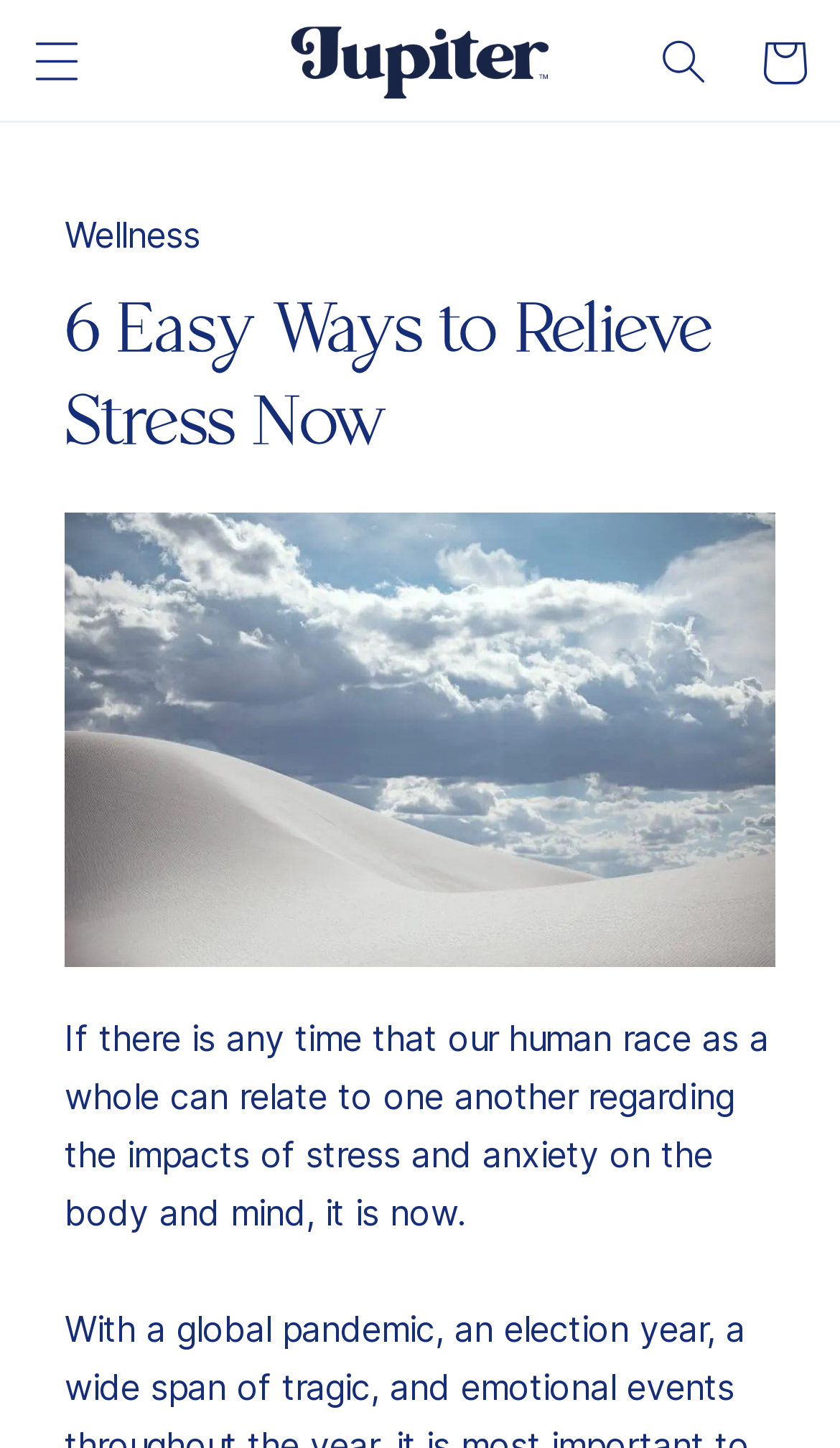Explain the webpage's layout and main content in detail.

The webpage is about Jupiter, a brand that offers nature-made solutions for modern life, focusing on sleep, stress, and aches. At the top left corner, there is a details element with a disclosure triangle labeled "Menu". Next to it, there is a Jupiter logo, which is an image link. 

On the top right corner, there is another details element with a disclosure triangle labeled "Search". To the right of the search element, there is a link labeled "Cart" with a dropdown menu containing a static text "Wellness". 

Below the top navigation bar, there is a heading that reads "6 Easy Ways to Relieve Stress Now". Underneath the heading, there is a large image that takes up most of the width of the page. Below the image, there is a block of text that discusses the impacts of stress and anxiety on the body and mind, highlighting the relatability of this issue among humans.